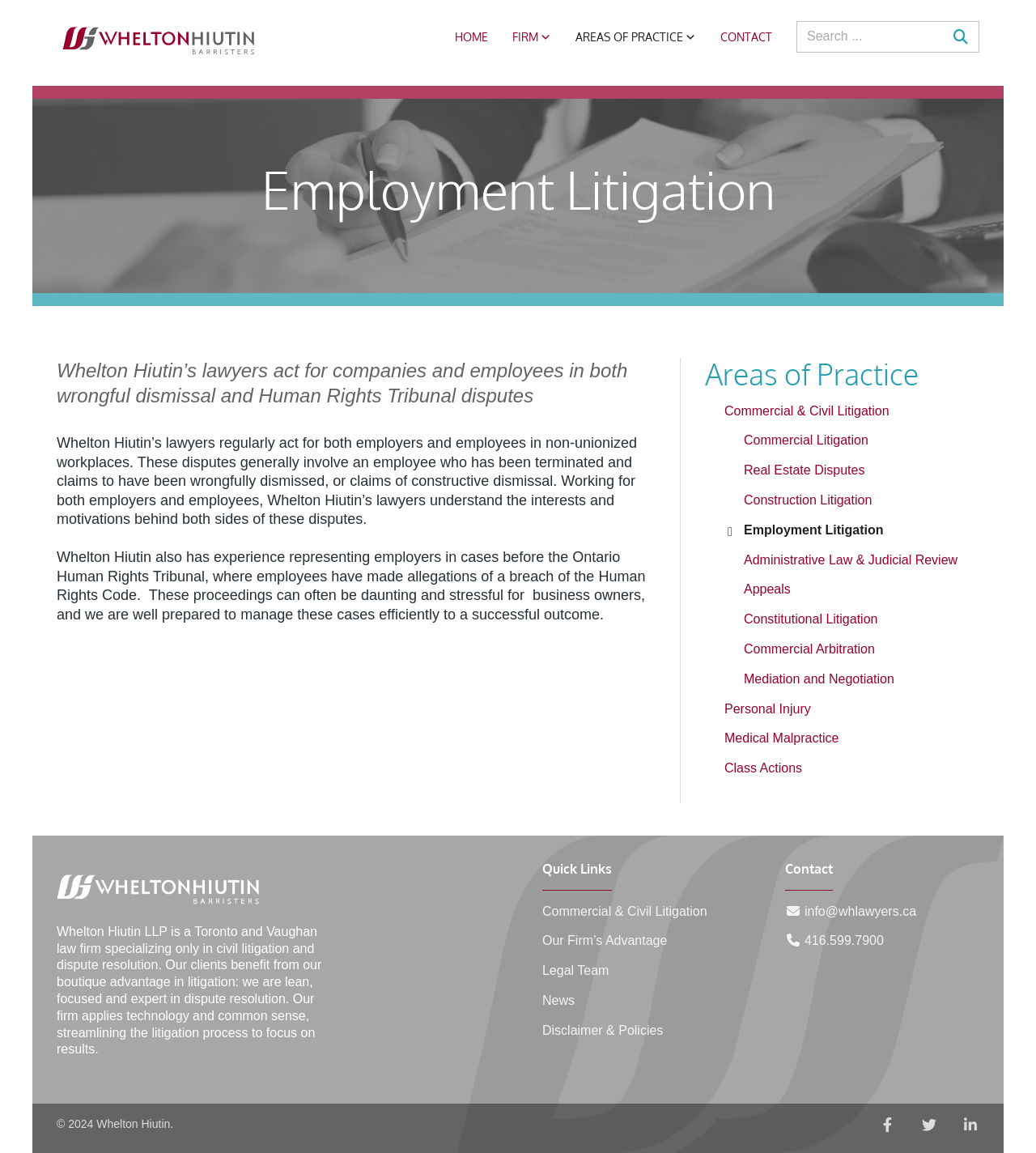Bounding box coordinates are specified in the format (top-left x, top-left y, bottom-right x, bottom-right y). All values are floating point numbers bounded between 0 and 1. Please provide the bounding box coordinate of the region this sentence describes: Administrative Law & Judicial Review

[0.718, 0.479, 0.924, 0.491]